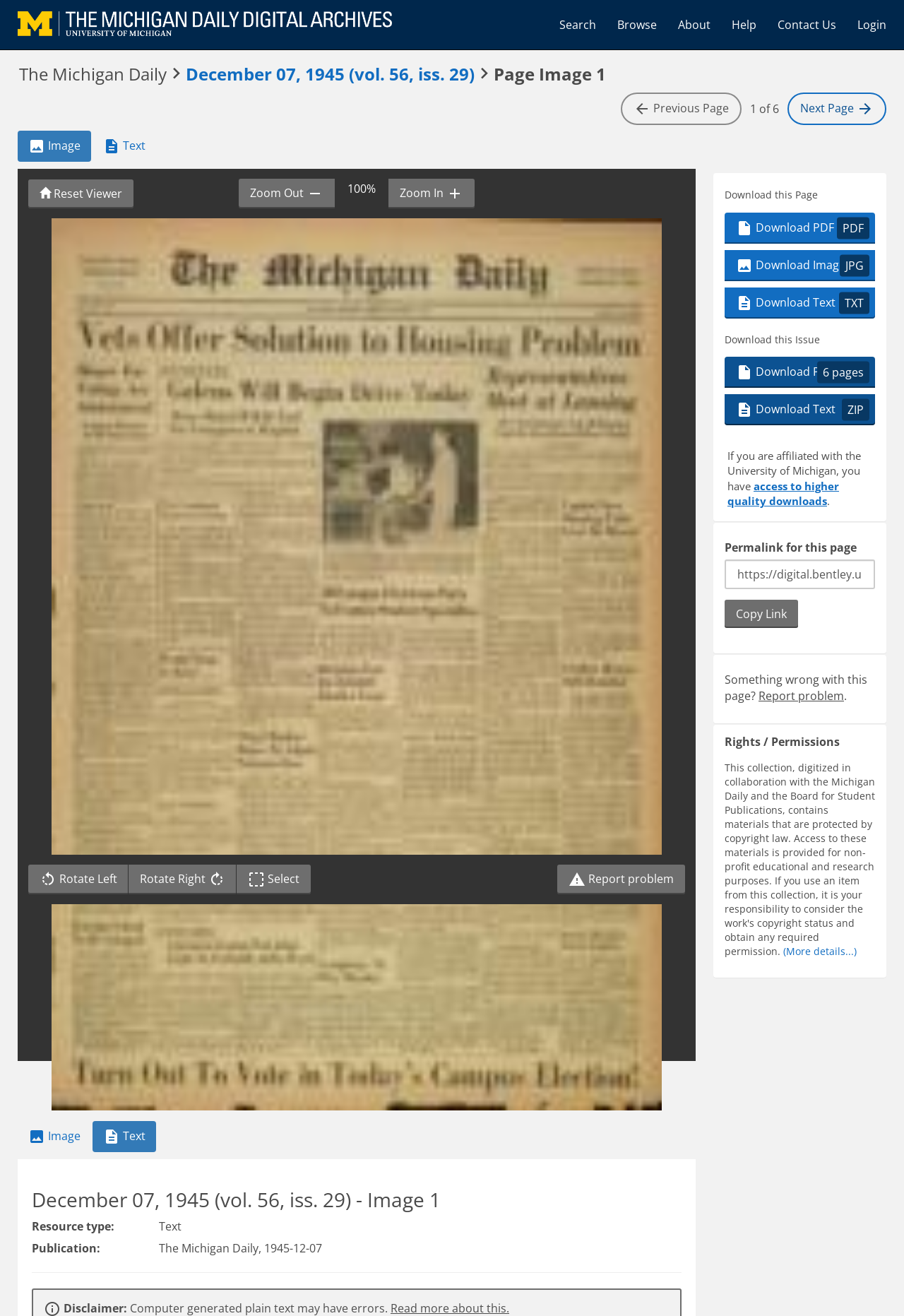Provide a thorough description of the webpage's content and layout.

This webpage is an archive of The Michigan Daily newspaper, specifically the December 7, 1945 issue, volume 56, issue 29, page 1. At the top, there is a header section with links to "The Michigan Daily Digital Archives", "Search", "Browse", "About", "Help", "Contact Us", and "Login". Below the header, there is a heading that displays the title of the page, "The Michigan Daily December 07, 1945 (vol. 56, iss. 29) Page Image 1". 

To the right of the heading, there are navigation links to "Previous" and "Next Page", with a text indicating that this is "1 of 6" pages. Below the navigation links, there is a tab list with two tabs, "Image" and "Text", which allow users to switch between viewing the page as an image or as text.

The main content of the page is an image of the newspaper page, which takes up most of the screen. Above the image, there are zoom controls, including buttons to "Reset Viewer", "Zoom Out", and "Zoom In", as well as a text indicating the current zoom level, "100%". To the right of the zoom controls, there is a button to "Rotate Left" and "Rotate Right", and a "Toggle Select" button.

Below the image, there are several sections. The first section is labeled "Page Options" and contains links to download the page as a PDF, image, or text. The second section is labeled "Download this Issue" and contains links to download the entire issue as a PDF or text ZIP file. 

There is also a section that provides information about accessing higher-quality downloads for University of Michigan affiliates. Below this section, there is a "Permalink for this page" section with a text box and a "Copy Link" button. 

Further down, there is a section labeled "Rights / Permissions" with a button to view more details. Finally, there is a footer section with a heading that repeats the title of the page, followed by a description list that provides metadata about the resource, including the resource type and publication information.